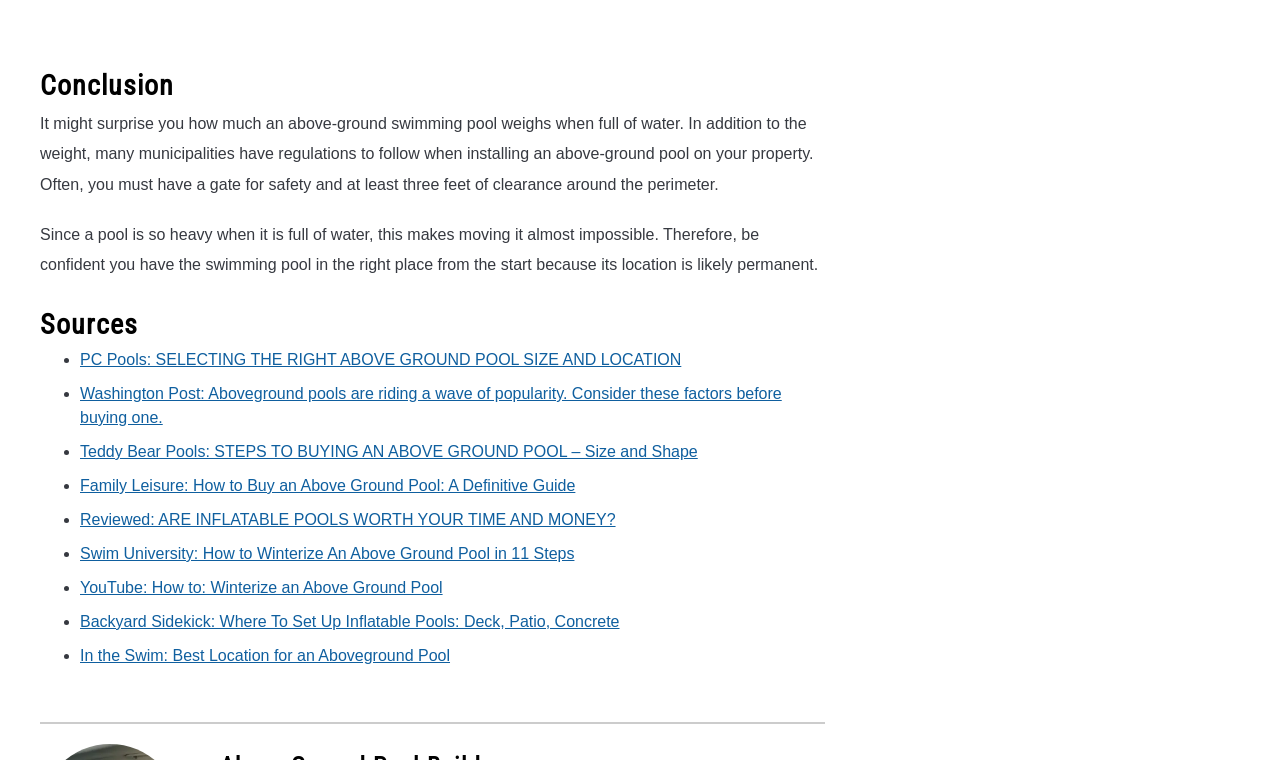Please identify the bounding box coordinates of where to click in order to follow the instruction: "Watch the video on how to winterize an above ground pool".

[0.062, 0.762, 0.346, 0.784]